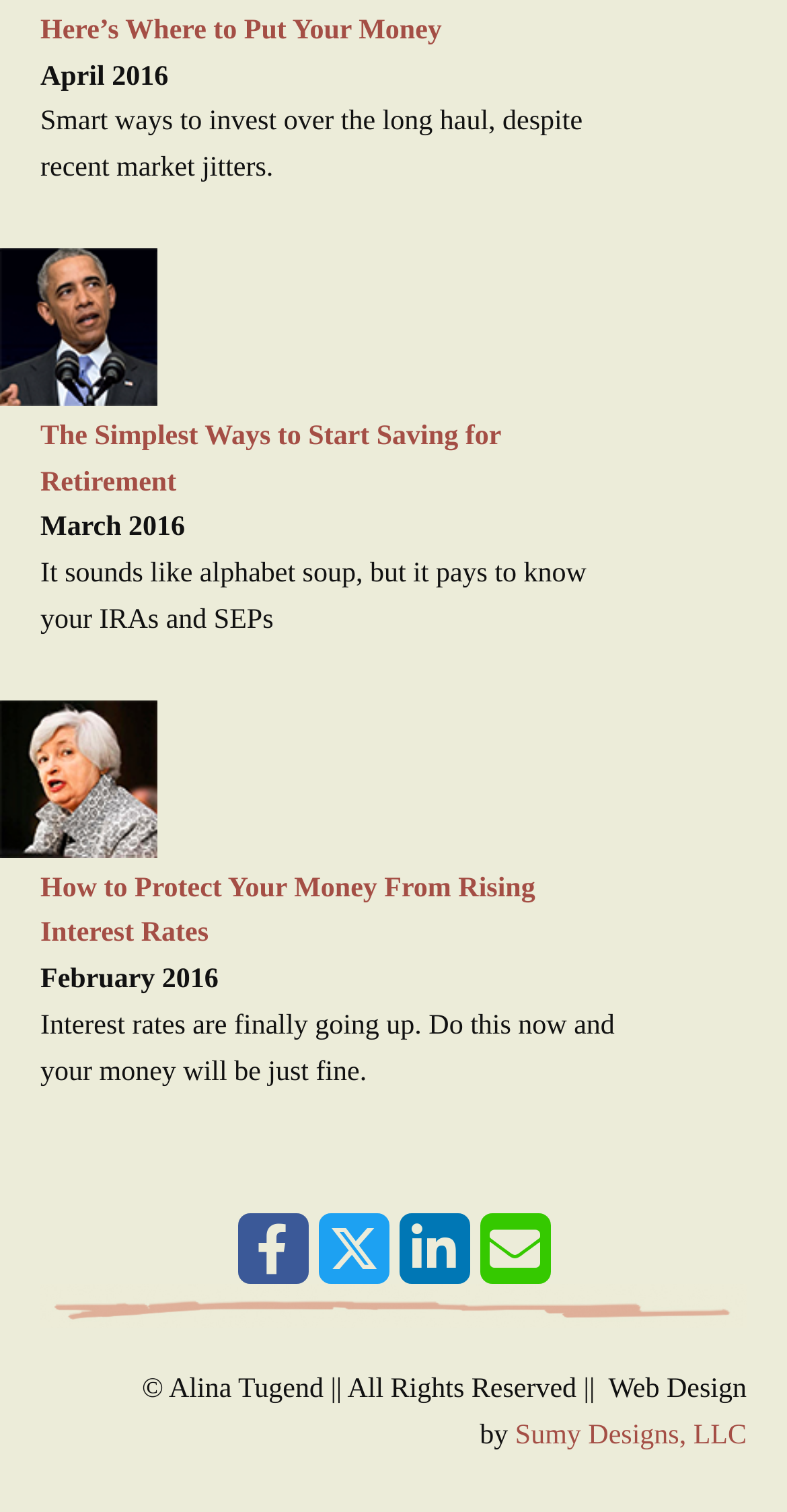How many articles are listed on this page?
Please provide a detailed and comprehensive answer to the question.

I counted the number of article titles and summaries on the page, and there are three of them, each with a date and a brief description.